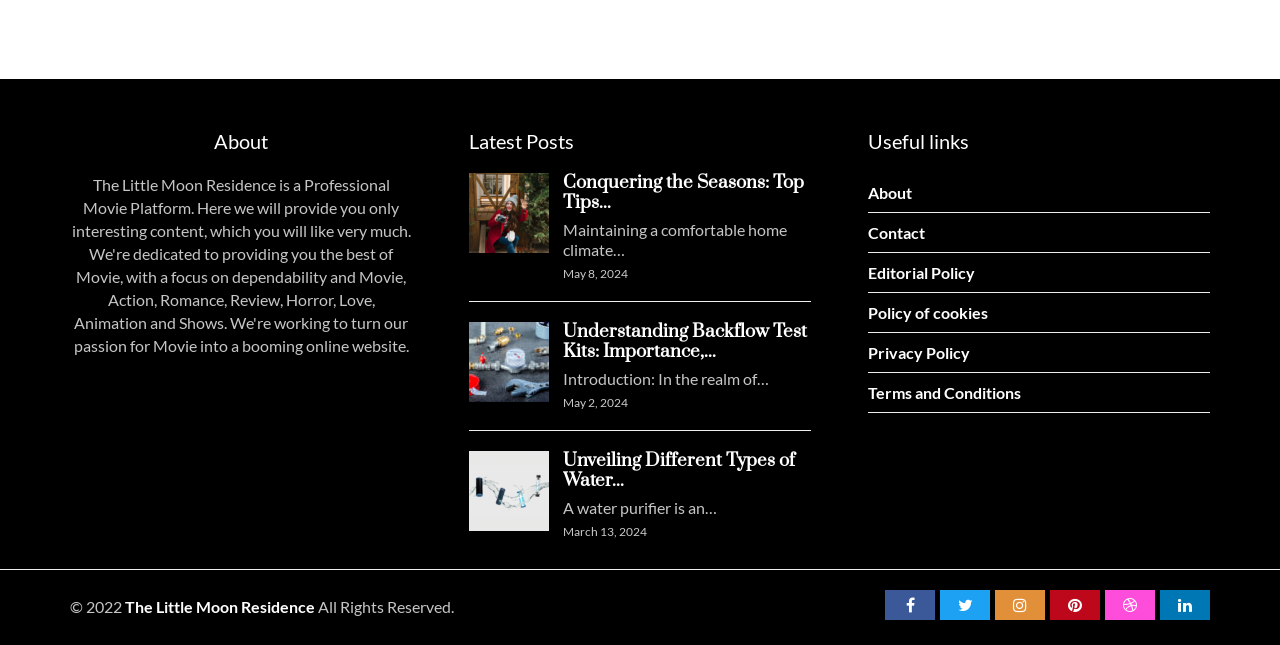Locate the bounding box of the UI element based on this description: "Policy of cookies". Provide four float numbers between 0 and 1 as [left, top, right, bottom].

[0.678, 0.454, 0.945, 0.516]